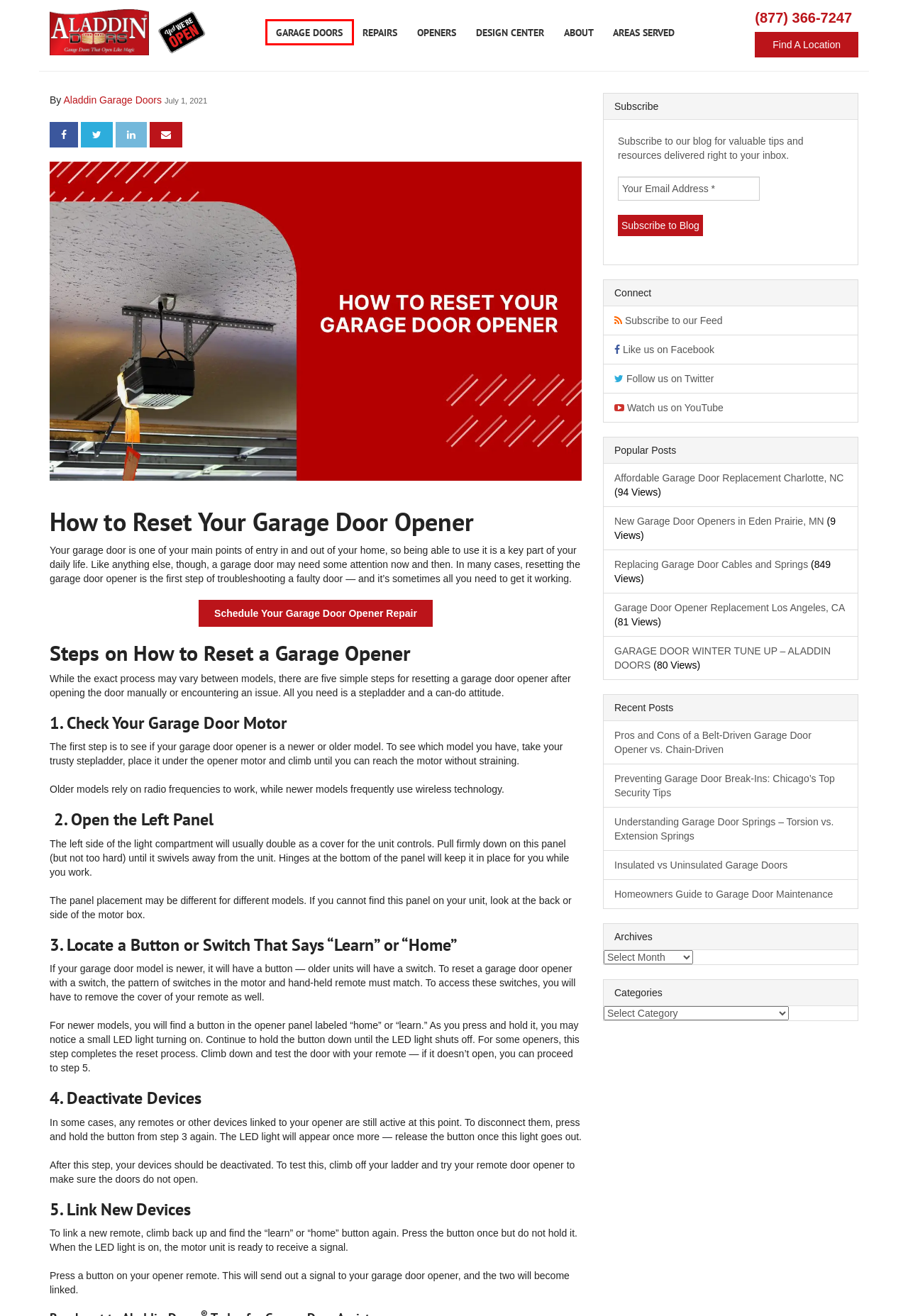You have a screenshot of a webpage with a red bounding box around an element. Identify the webpage description that best fits the new page that appears after clicking the selected element in the red bounding box. Here are the candidates:
A. Design Your Garage Door | Aladdin Doors
B. Torsion vs. Extension Garage Door Springs | Aladdin Doors
C. Professional Garage Door Repair Services | Aladdin Doors
D. Homeowners Guide to Garage Door Maintenance | Aladdin Doors
E. New Garage Doors | Durable & Stylish | Aladdin Garage Doors
F. Find A Location | Aladdin Garage Doors
G. Insulated vs. Uninsulated Garage Doors | Aladdin® Doors
H. Professional Garage Door Opener Services | Aladdin Doors

E